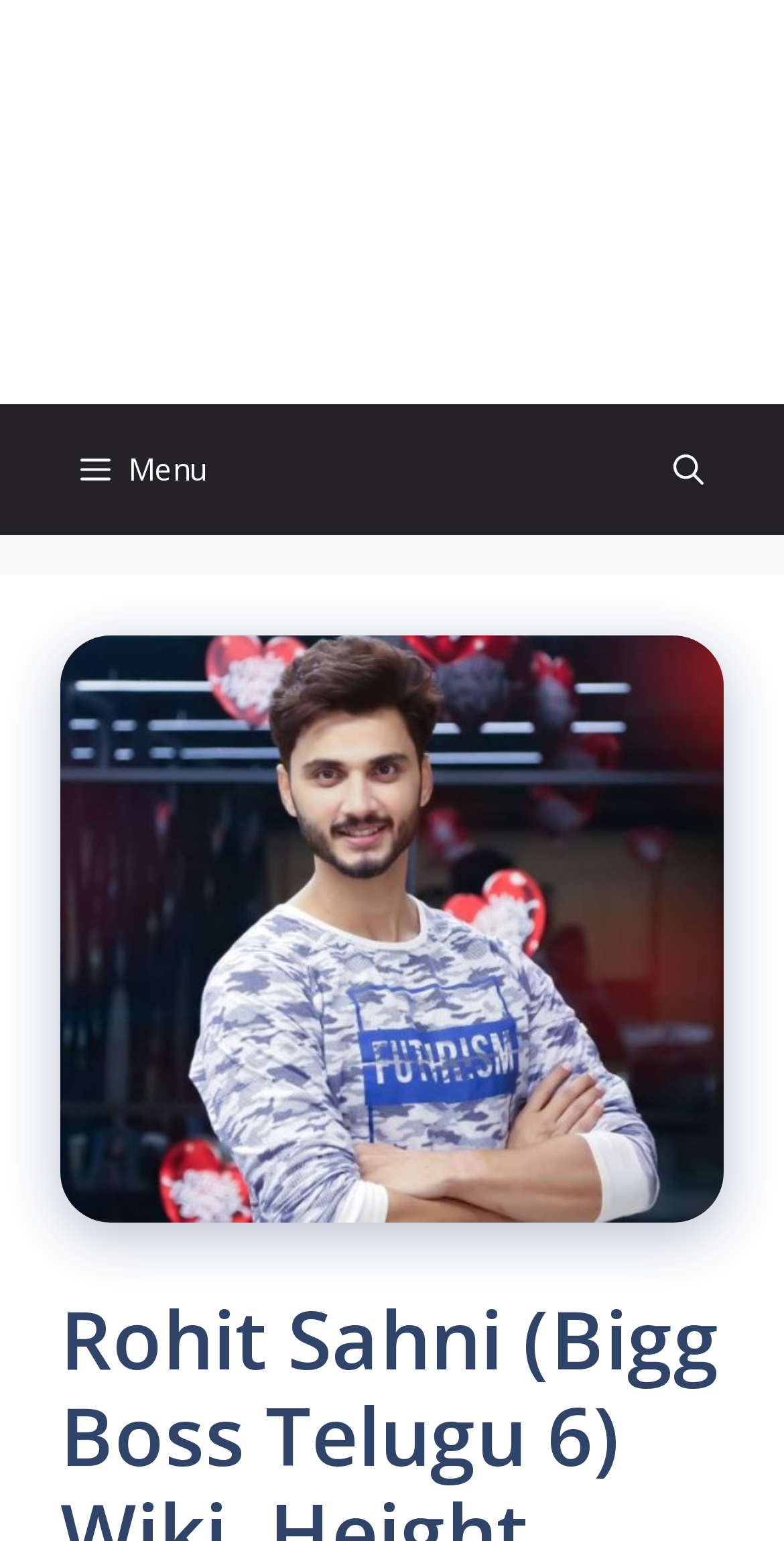What is the purpose of the button with the text 'Menu'?
Kindly answer the question with as much detail as you can.

I inferred the answer by looking at the button element with the text 'Menu' and the attribute 'expanded: False', which suggests that it controls the primary menu and can be expanded.